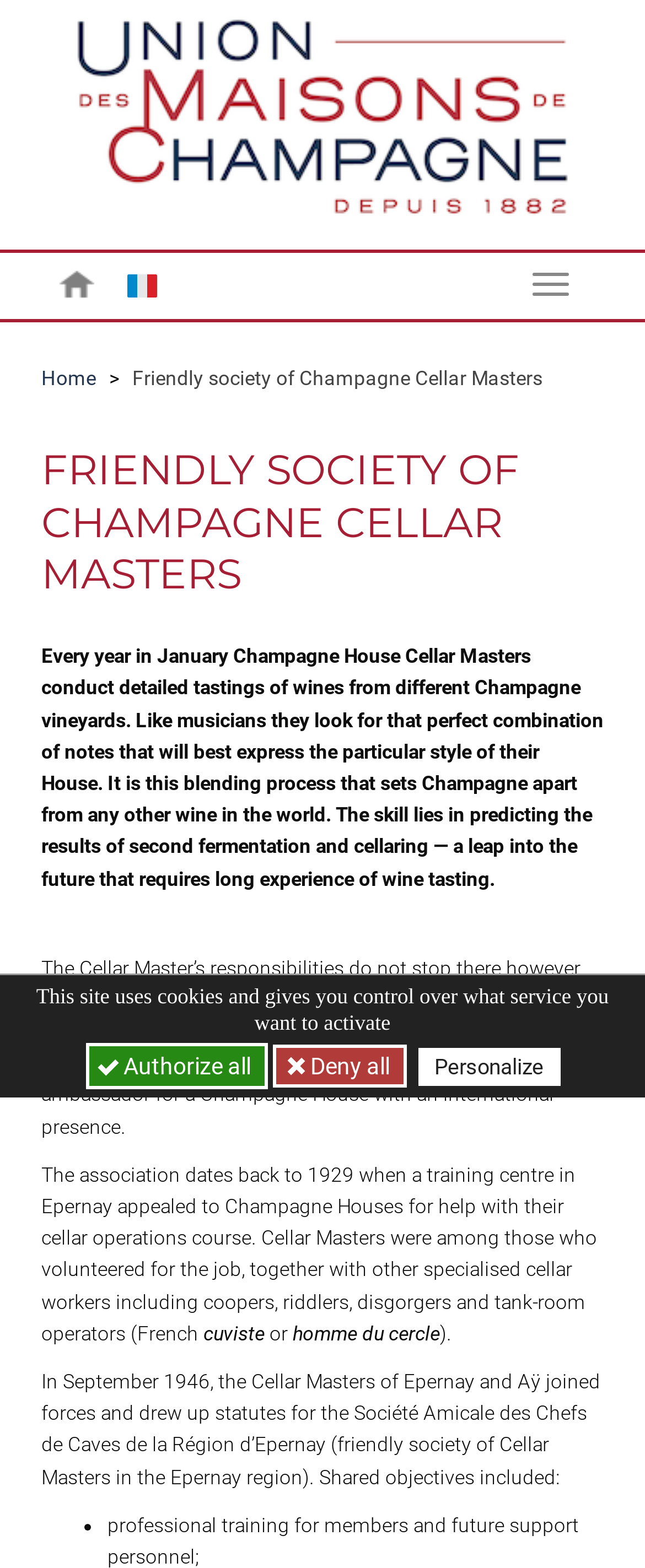Please answer the following question using a single word or phrase: When was the association of Cellar Masters established?

1929